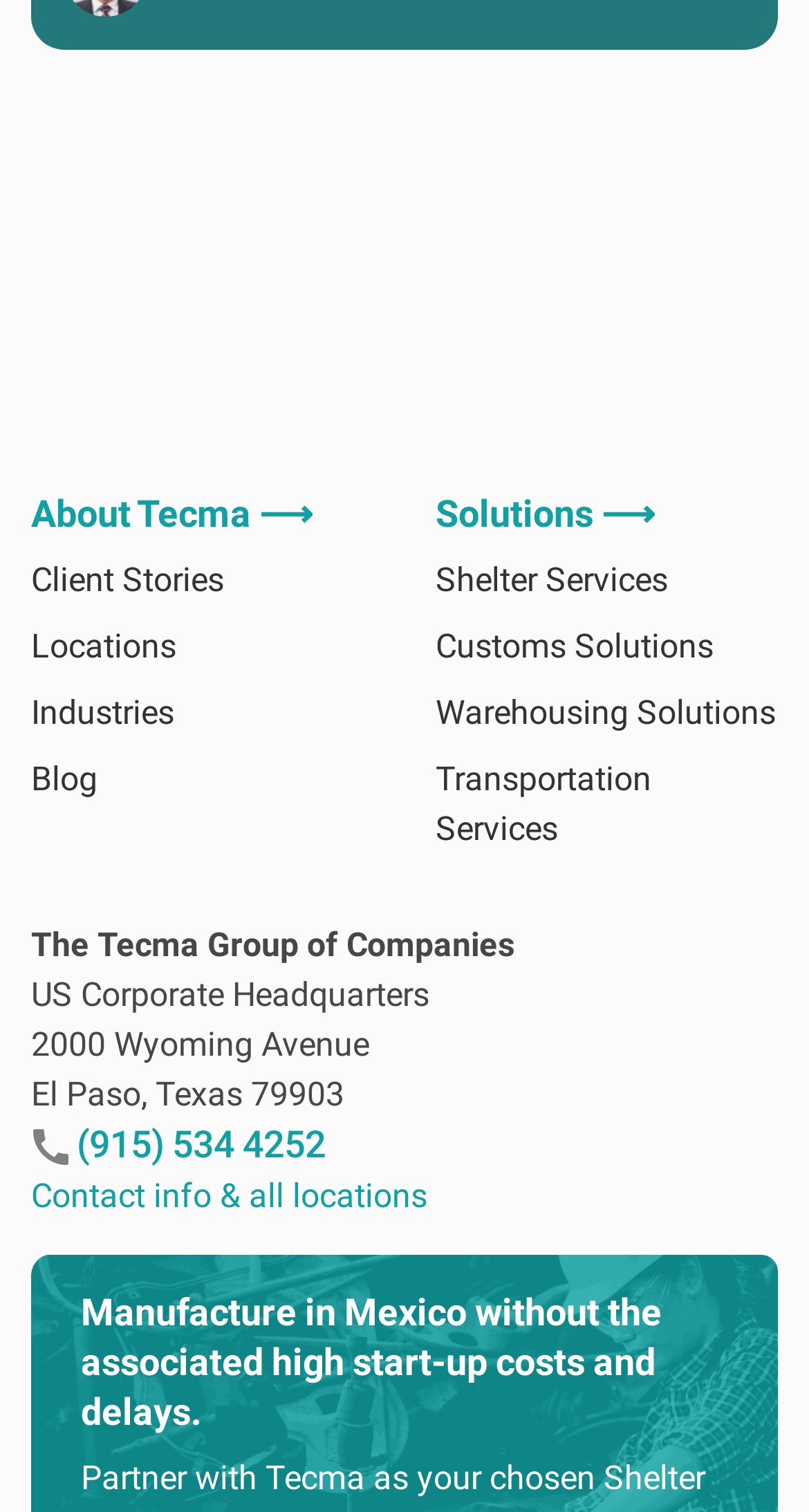Please find the bounding box for the following UI element description. Provide the coordinates in (top-left x, top-left y, bottom-right x, bottom-right y) format, with values between 0 and 1: Locations

[0.038, 0.414, 0.218, 0.44]